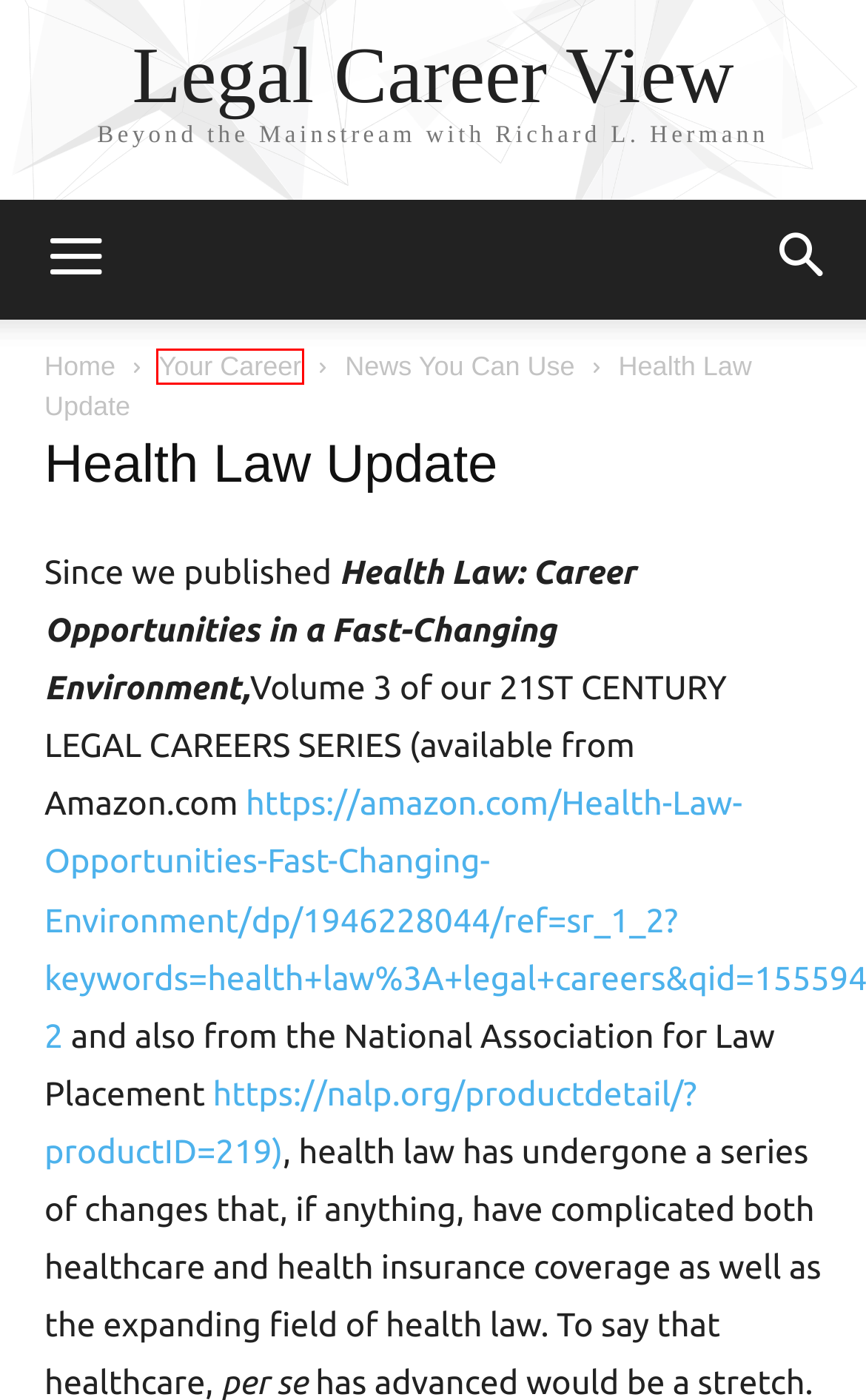Review the screenshot of a webpage which includes a red bounding box around an element. Select the description that best fits the new webpage once the element in the bounding box is clicked. Here are the candidates:
A. Your Career – Legal Career View
B. JD Advantage Jobs in Corporations: Expanding the Legal Function – Legal Career View
C. Questions – Legal Career View
D. Data Protection Practice: The Brave New Legal World – Legal Career View
E. News You Can Use – Legal Career View
F. Compliance & Regulation – Legal Career View
G. Hermann’s Career – Legal Career View
H. Environmental Law – Legal Career View

A